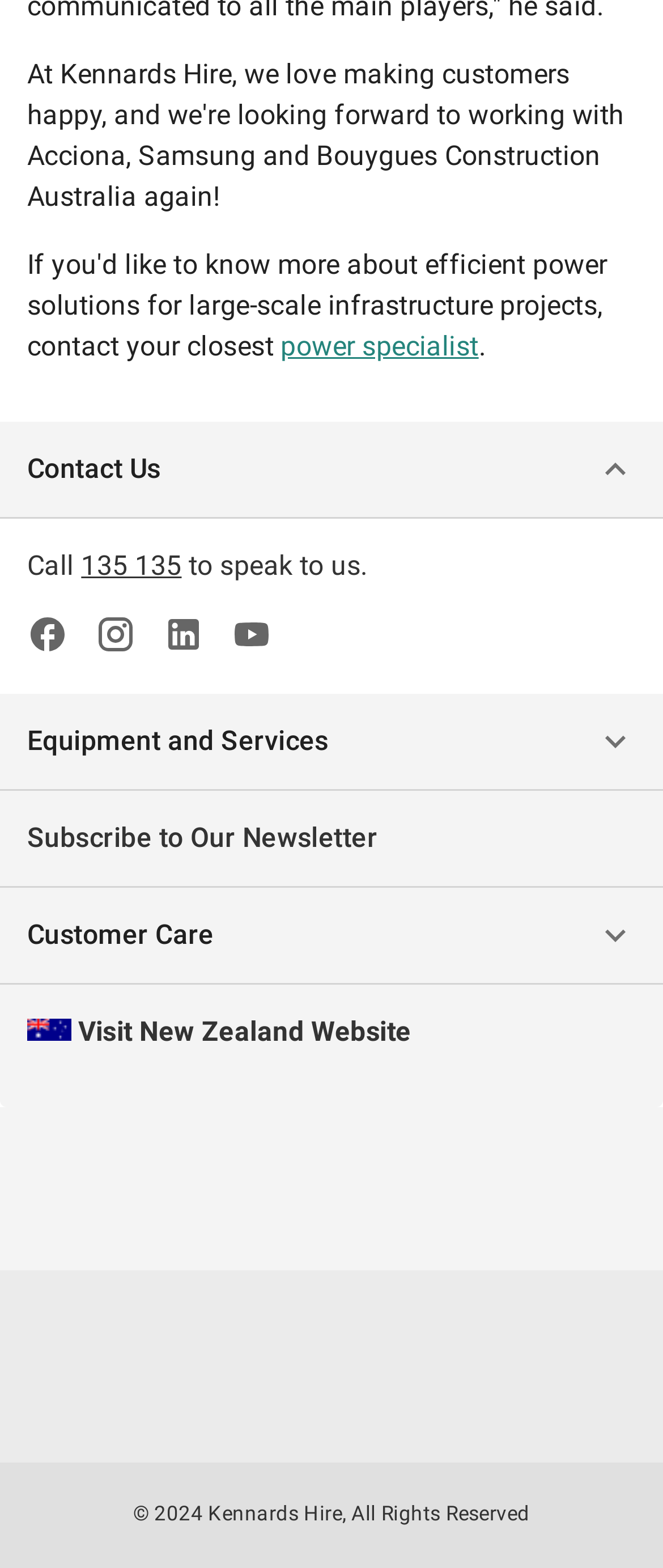How many buttons are there on the page?
Please look at the screenshot and answer using one word or phrase.

4